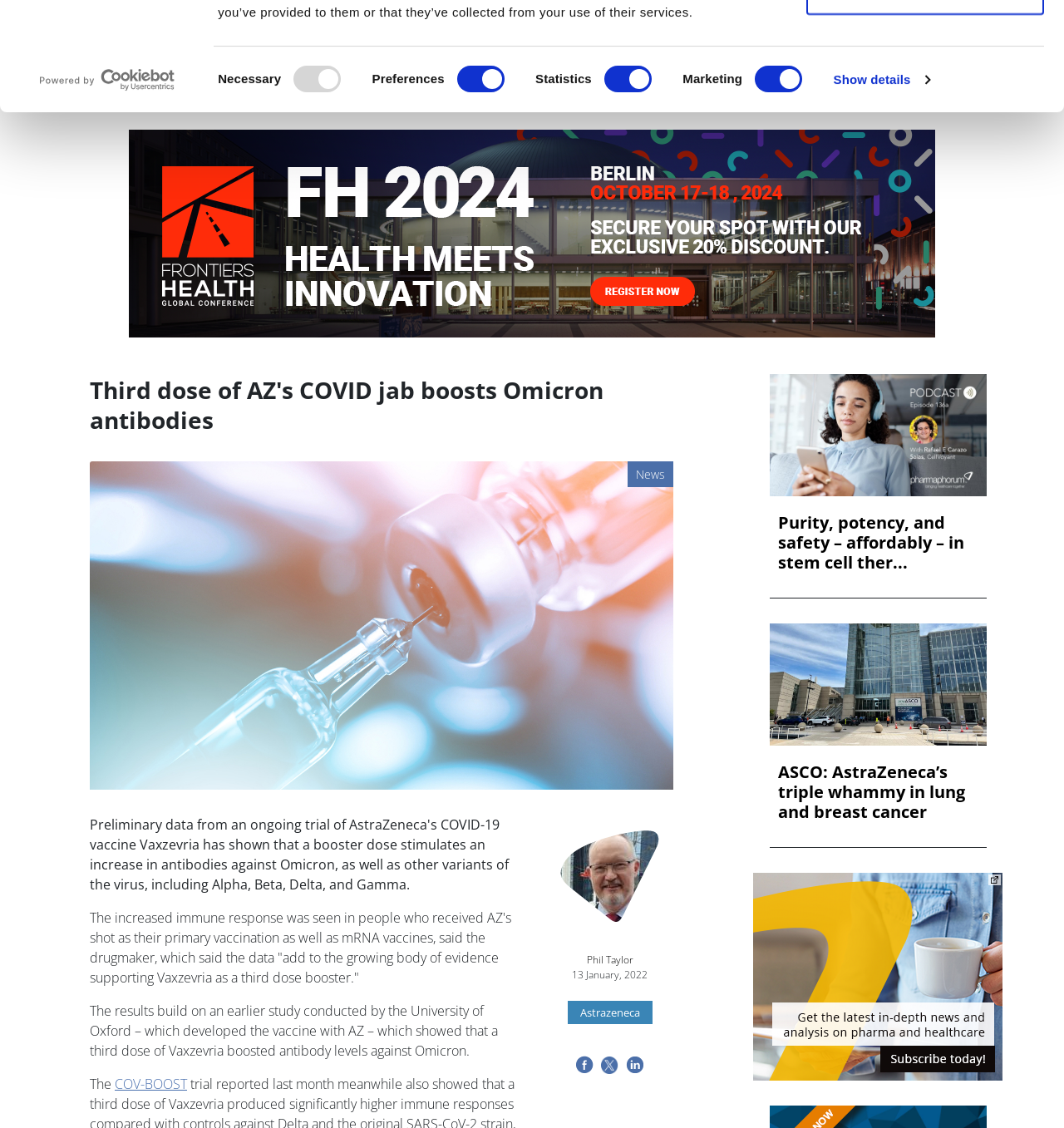What is the primary category of the Pharmaphorum menu?
Based on the visual details in the image, please answer the question thoroughly.

The navigation menu on the webpage has several categories, and the primary category is 'News', which is indicated by the heading 'Pharmaphorum menu first category'.